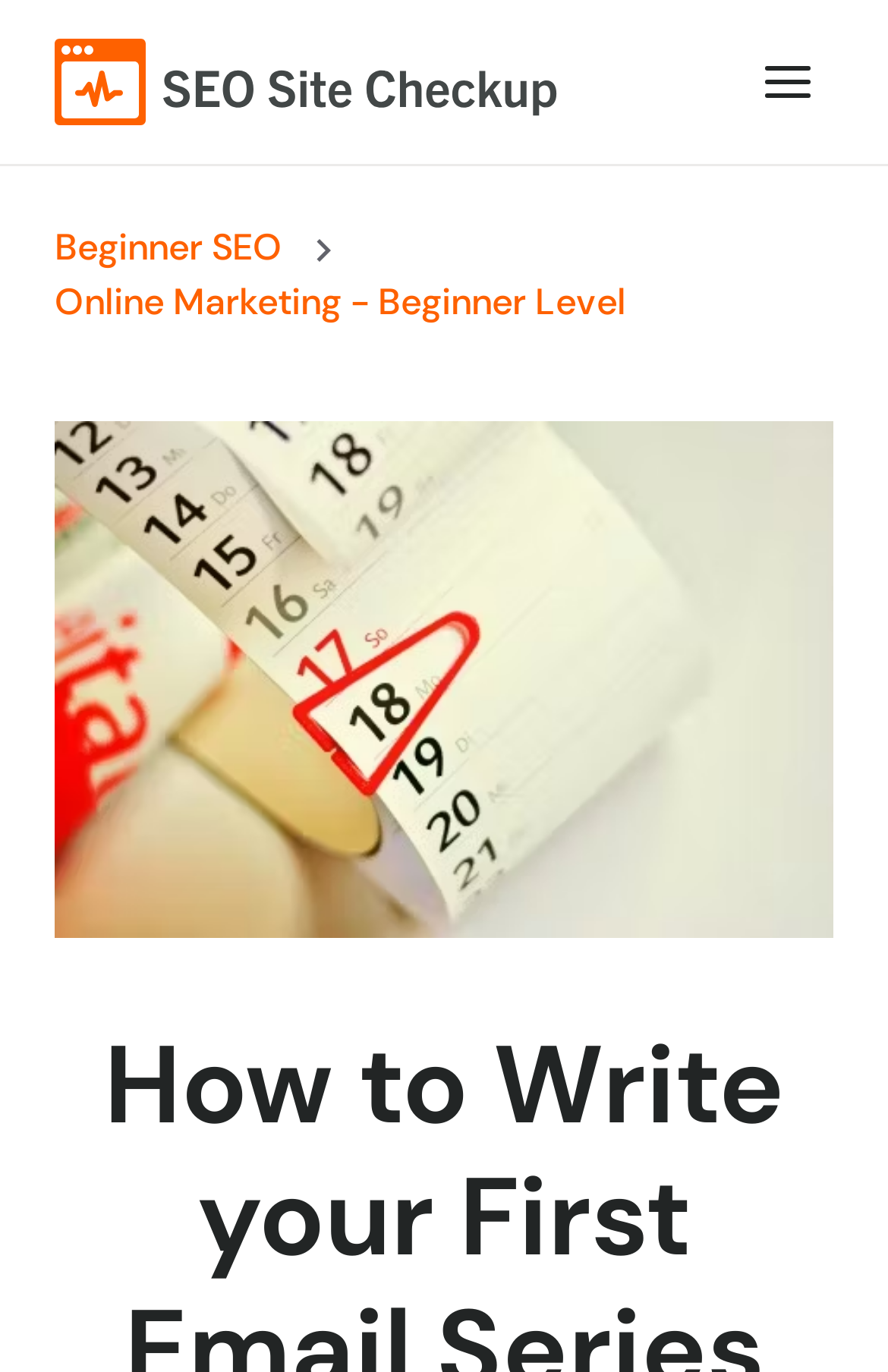Find the headline of the webpage and generate its text content.

How to Write your First Email Series